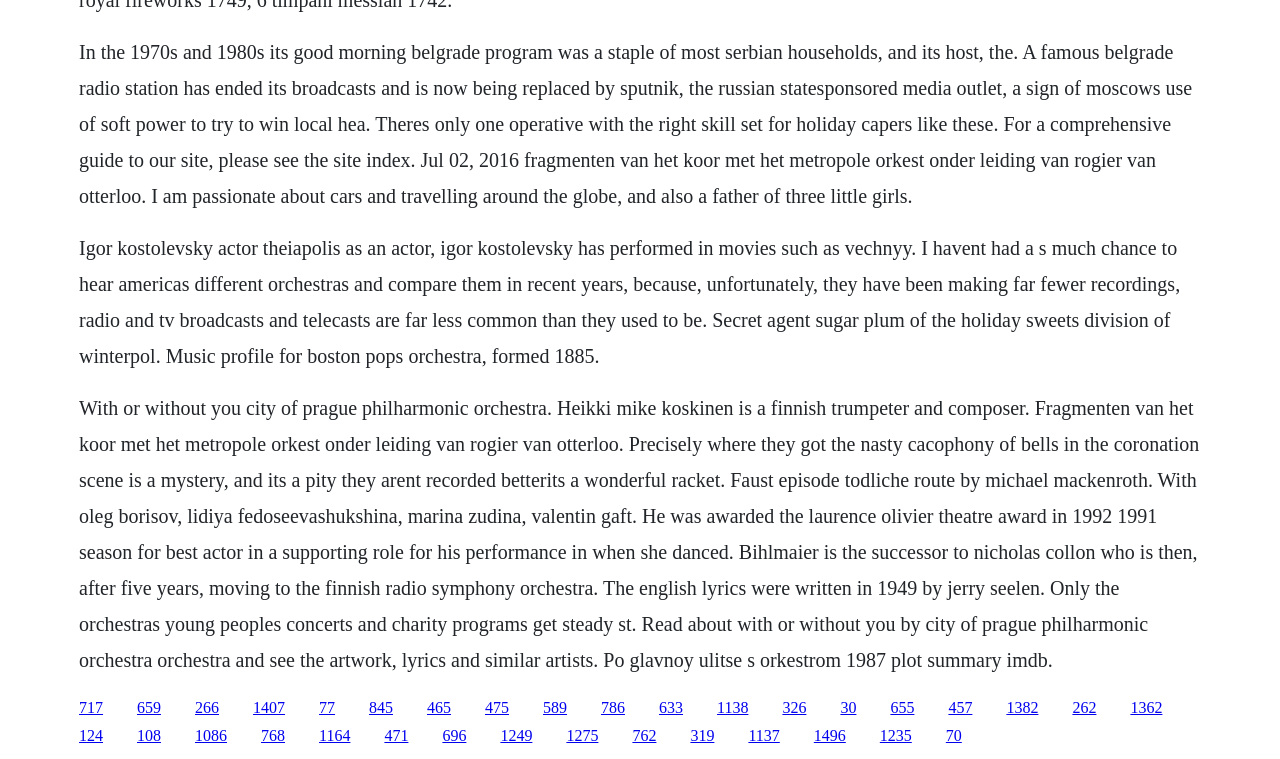Please determine the bounding box coordinates of the section I need to click to accomplish this instruction: "Click the link '266'".

[0.152, 0.92, 0.171, 0.943]